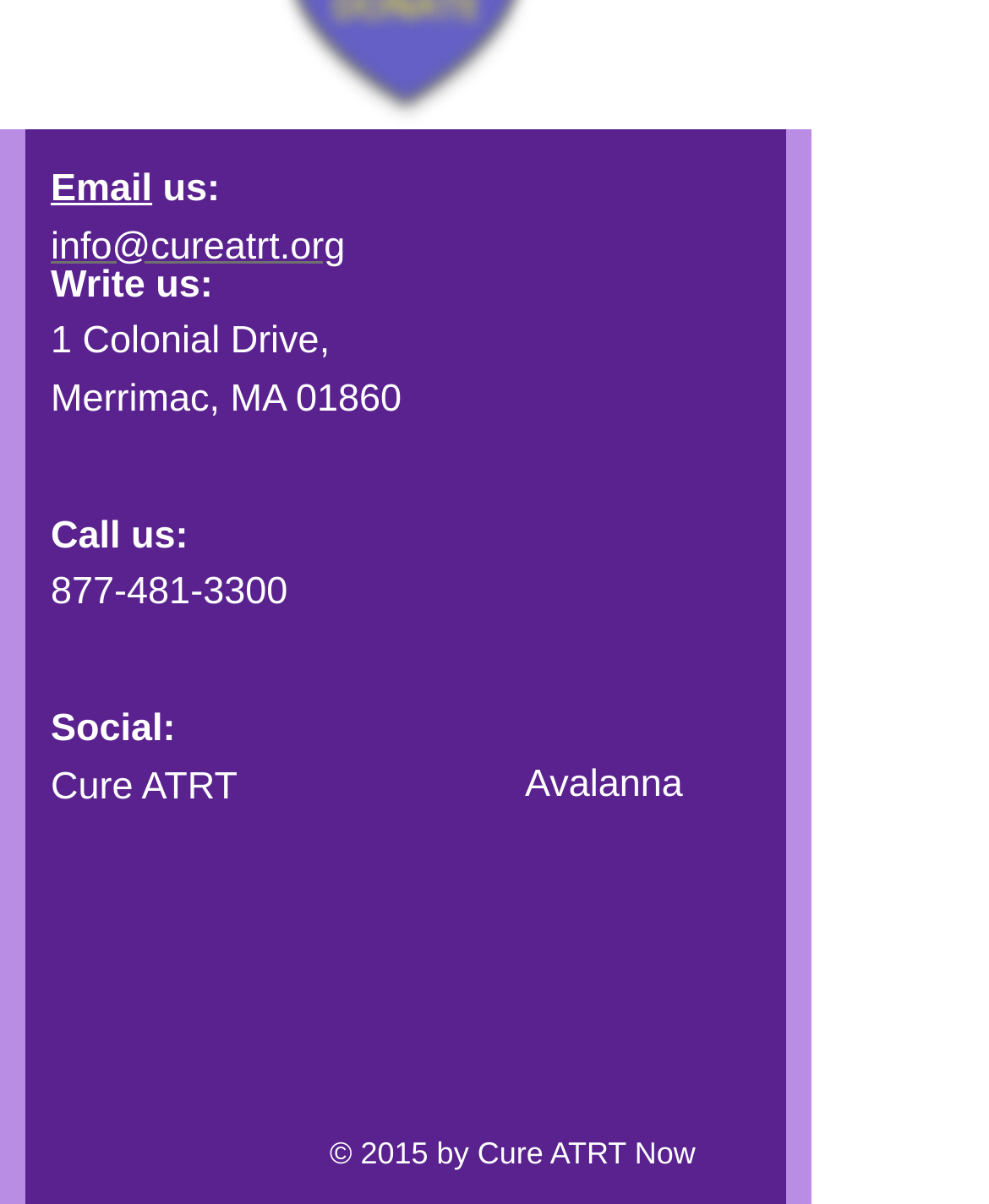Please respond to the question using a single word or phrase:
What is the email address to contact?

info@cureatrt.org